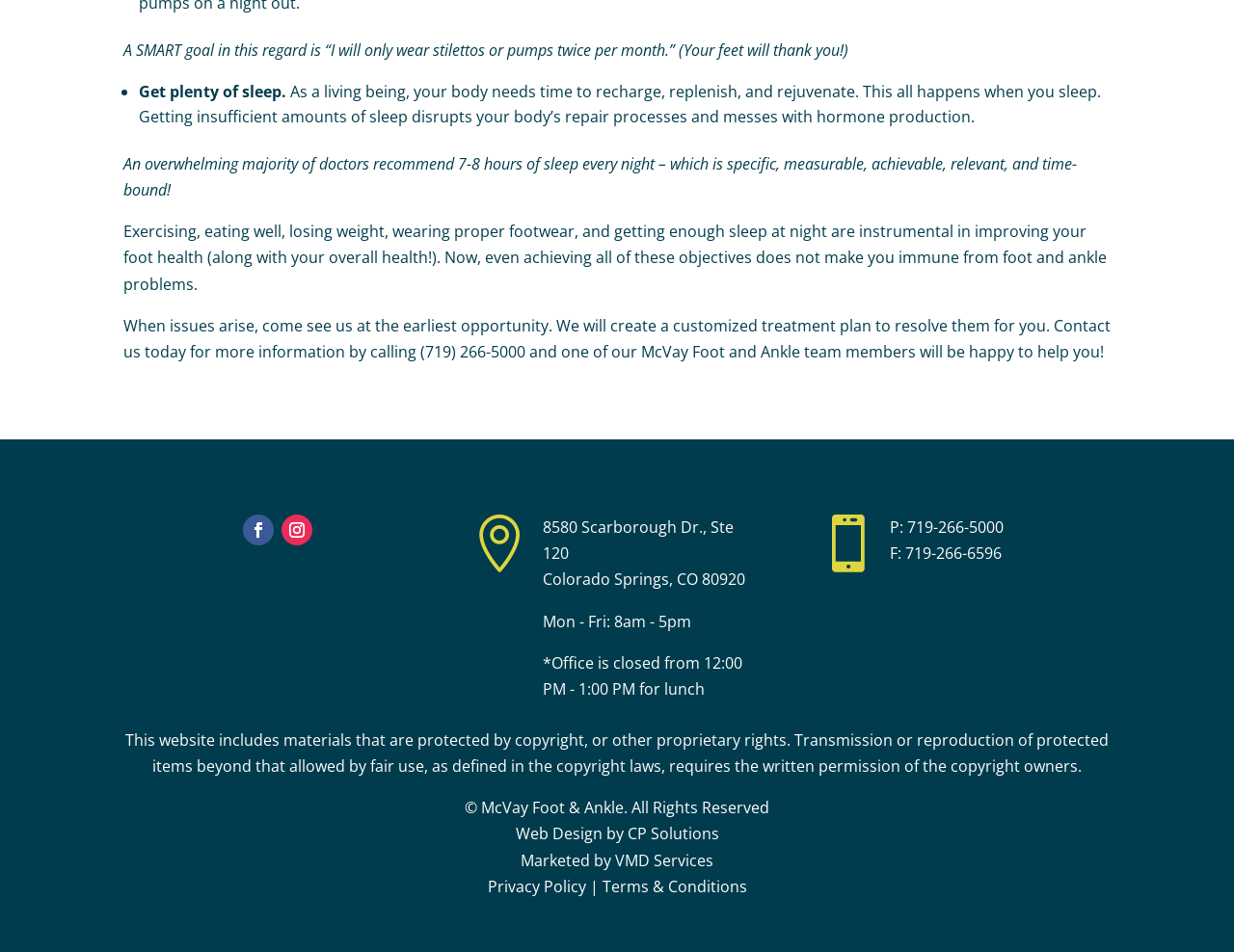Reply to the question below using a single word or brief phrase:
What are the office hours of McVay Foot and Ankle?

Mon - Fri: 8am - 5pm